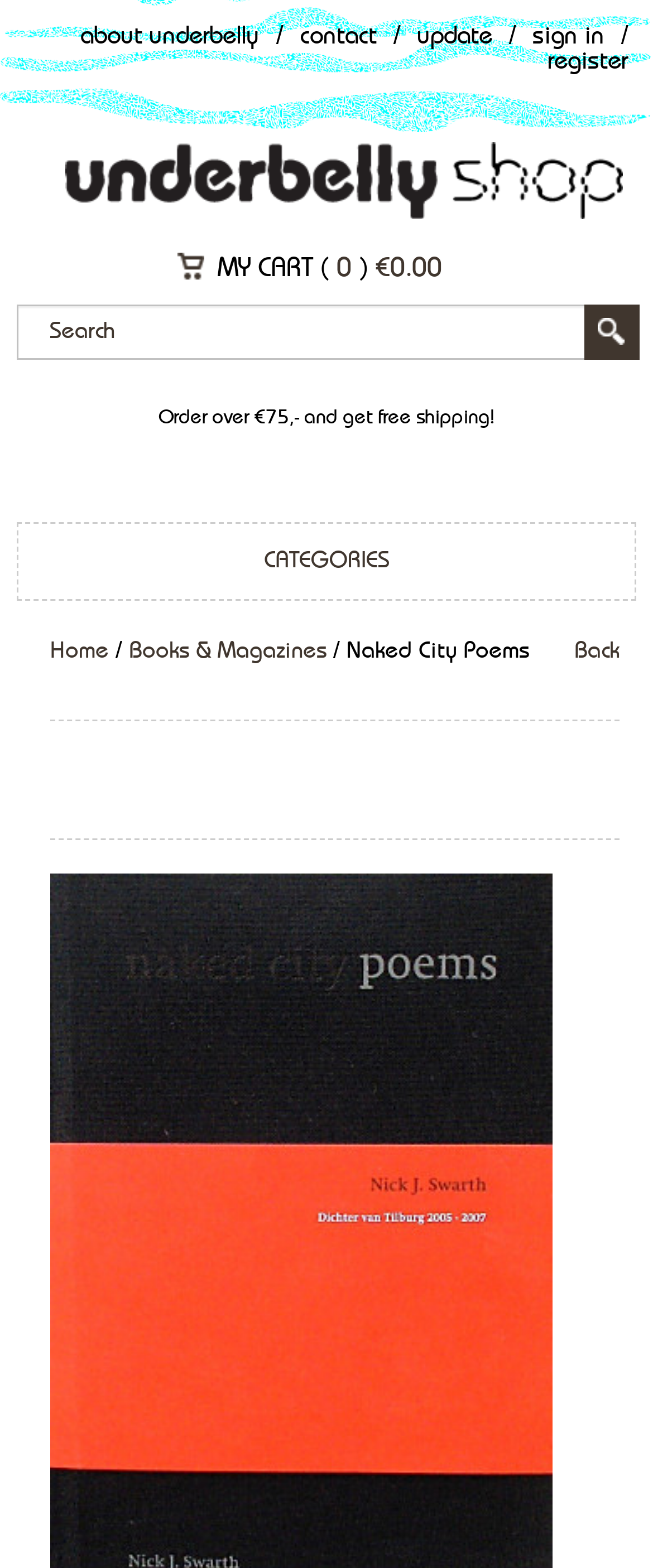Find the bounding box coordinates of the element to click in order to complete the given instruction: "go back."

[0.879, 0.405, 0.949, 0.427]